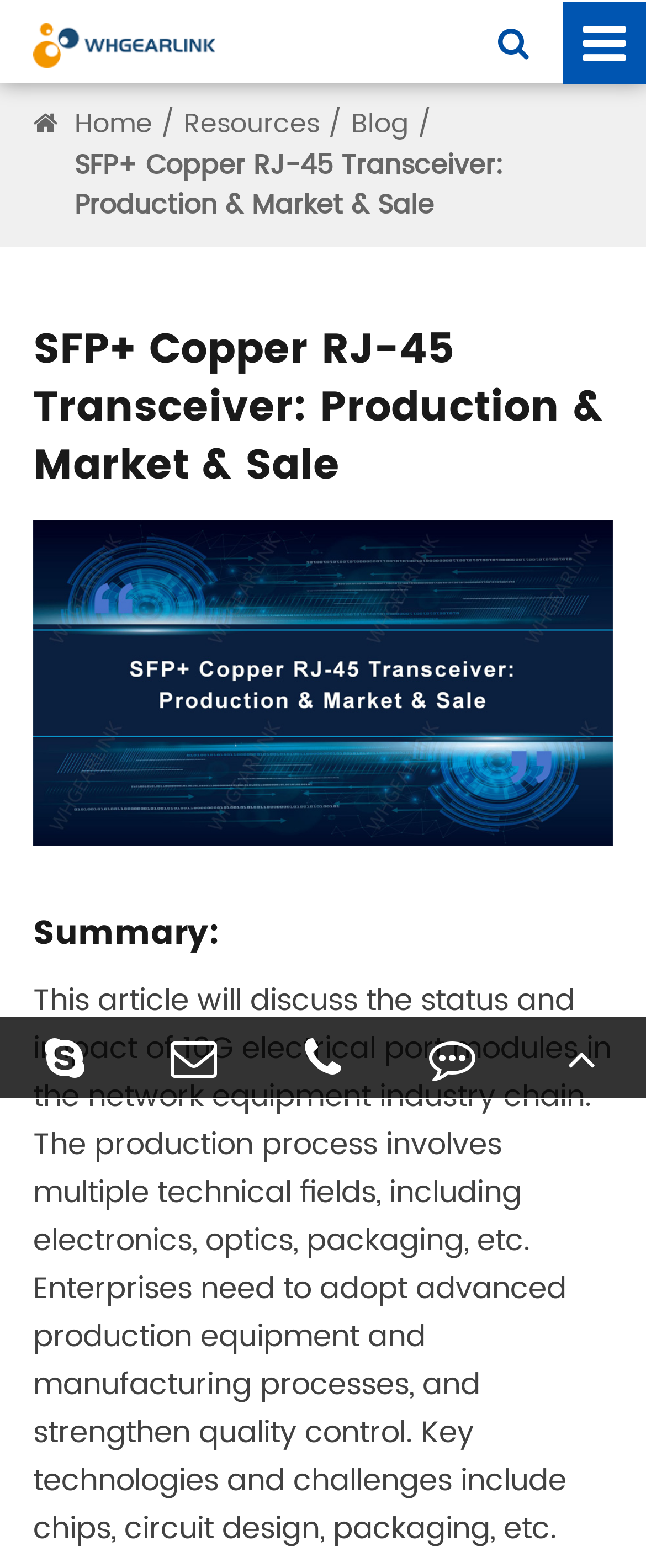What is the phone number provided on the webpage?
From the screenshot, provide a brief answer in one word or phrase.

+86 027-87887588